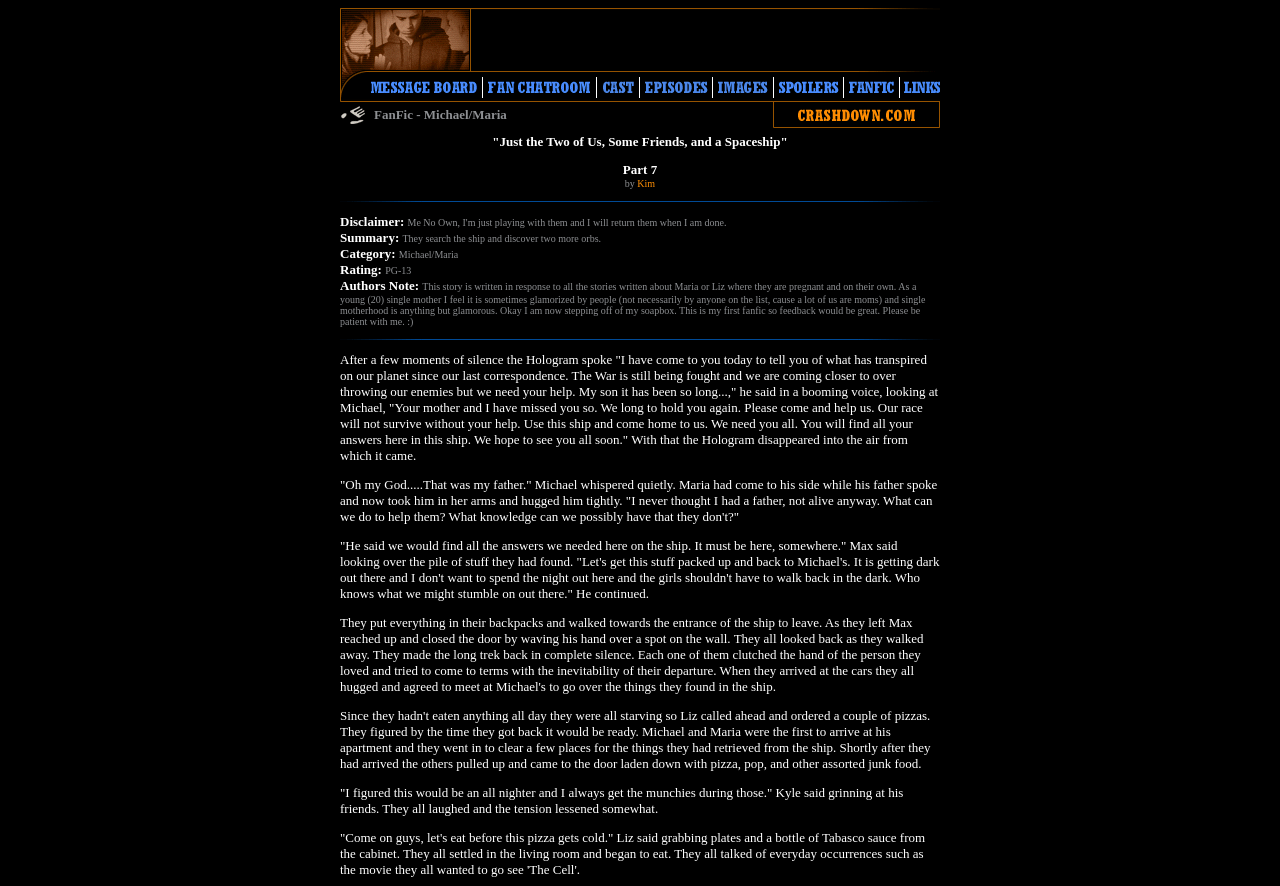Examine the image carefully and respond to the question with a detailed answer: 
What is the rating of the story?

The rating of the story can be found in the StaticText with the text 'Rating:' and its corresponding value 'PG-13'. This indicates that the story has a rating of PG-13.